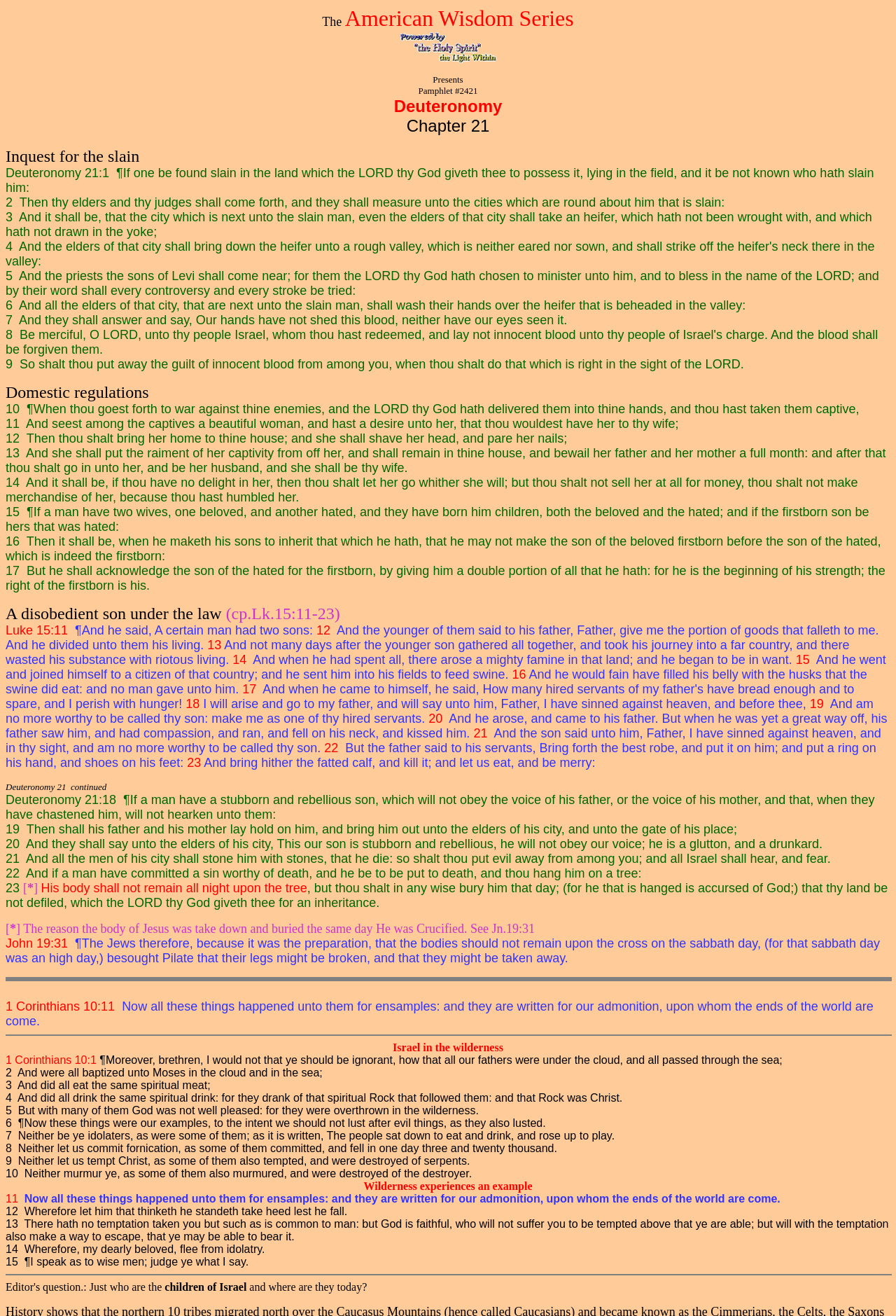What is the spiritual drink that the Israelites drank in the wilderness?
Using the image, answer in one word or phrase.

Spiritual drink from the Rock that followed them